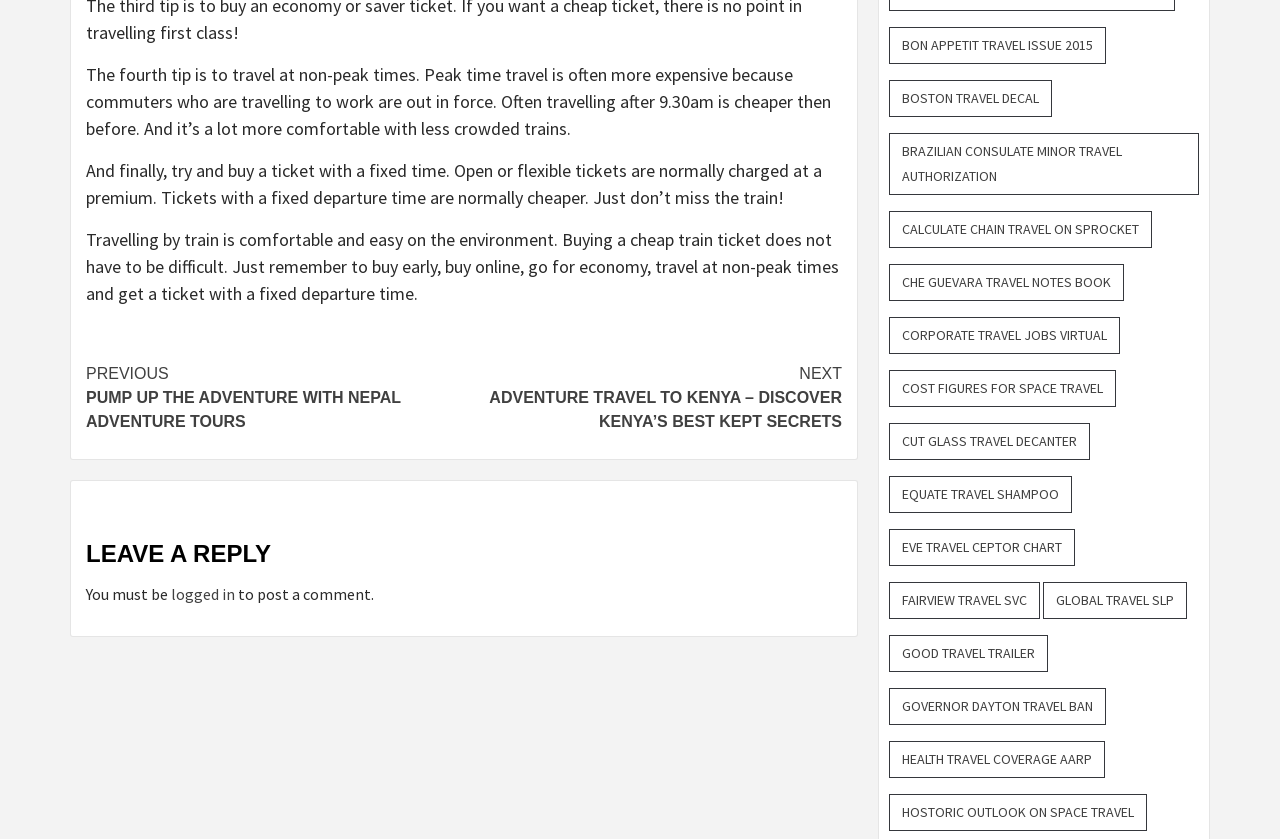Specify the bounding box coordinates of the area to click in order to execute this command: 'Click on 'Continue Reading''. The coordinates should consist of four float numbers ranging from 0 to 1, and should be formatted as [left, top, right, bottom].

[0.067, 0.419, 0.658, 0.529]